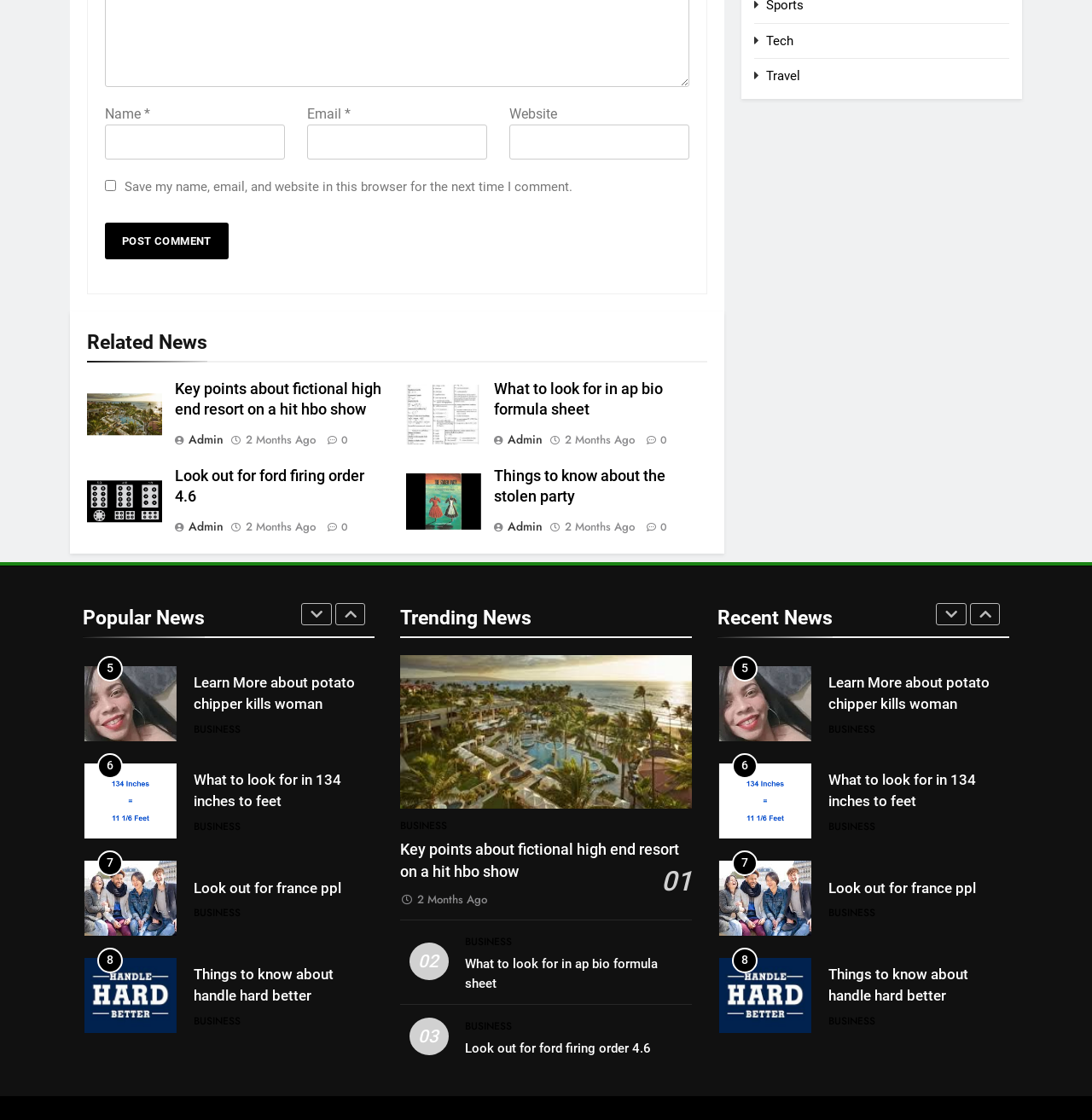Pinpoint the bounding box coordinates of the element to be clicked to execute the instruction: "Read more about fictional high end resort on a hit hbo show".

[0.16, 0.34, 0.35, 0.373]